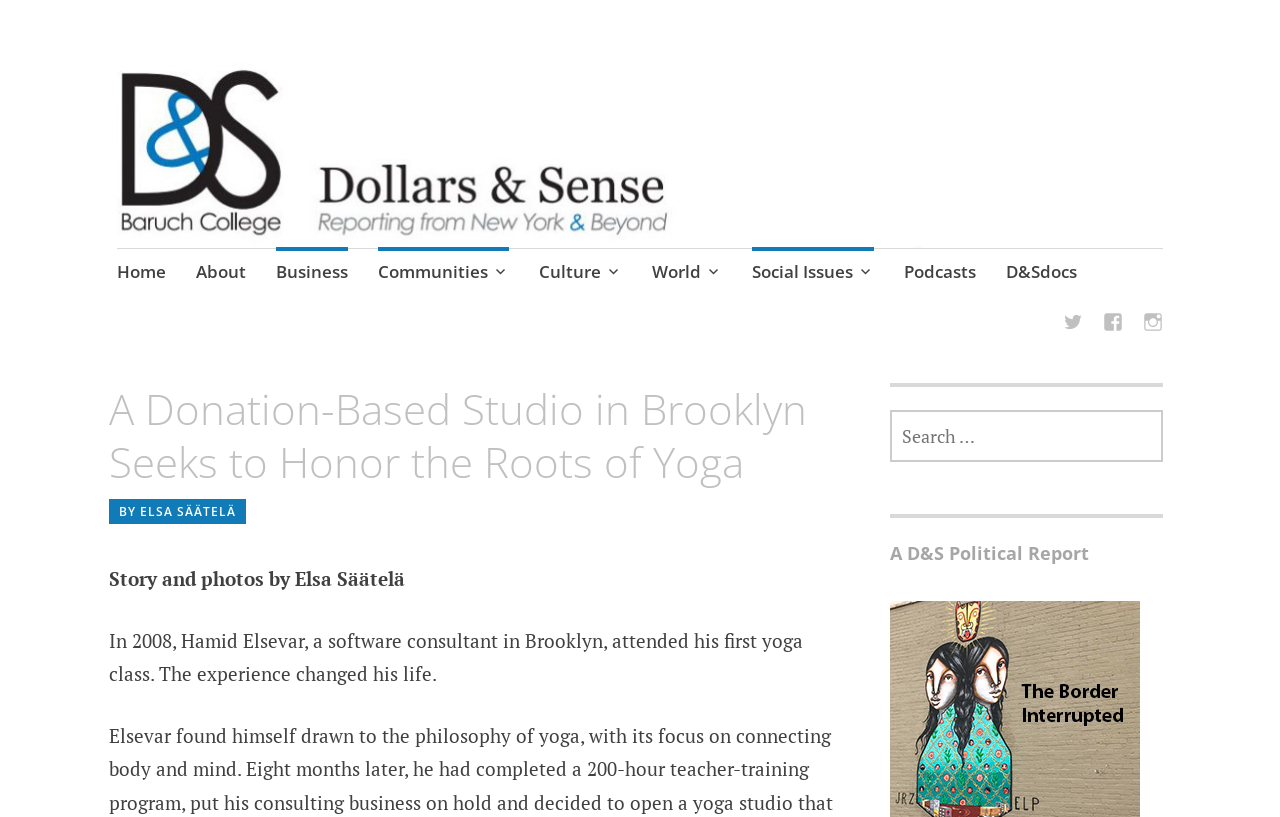Articulate a complete and detailed caption of the webpage elements.

The webpage appears to be an article from an online publication called "Dollars & Sense". At the top, there is a heading with the title "Dollars & Sense" and a link to the same. Below this, there is a secondary heading that reads "Reporting from the boroughs and beyond". 

To the left of the page, there is a navigation menu with links to various sections of the website, including "Home", "About", "Business", "Communities", "Culture", "World", "Social Issues", "Podcasts", and "D&Sdocs". Each of these links has an icon next to it, except for "Home" and "About". 

Below the navigation menu, there is a large heading that reads "A Donation-Based Studio in Brooklyn Seeks to Honor the Roots of Yoga". This is followed by the author's name, "BY ELSA SÄÄTELÄ", and a subheading that reads "Story and photos by Elsa Säätelä". 

The main article begins below this, with a paragraph of text that describes how Hamid Elsevar, a software consultant in Brooklyn, discovered yoga in 2008 and how it changed his life. 

To the right of the article, there is a search bar with a label that reads "SEARCH FOR:". 

Finally, at the bottom of the page, there is a heading that reads "A D&S Political Report".